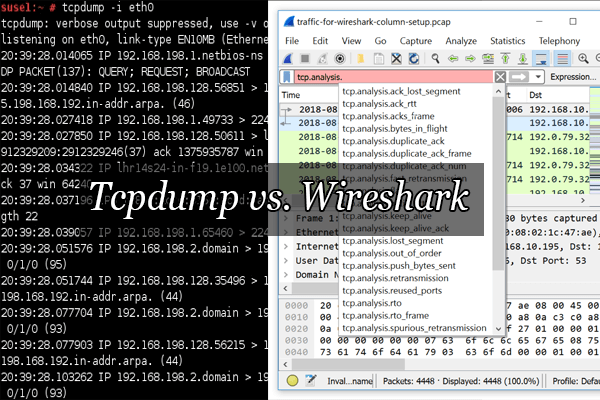What is the primary difference between Tcpdump and Wireshark?
Examine the image and give a concise answer in one word or a short phrase.

Command-line vs GUI